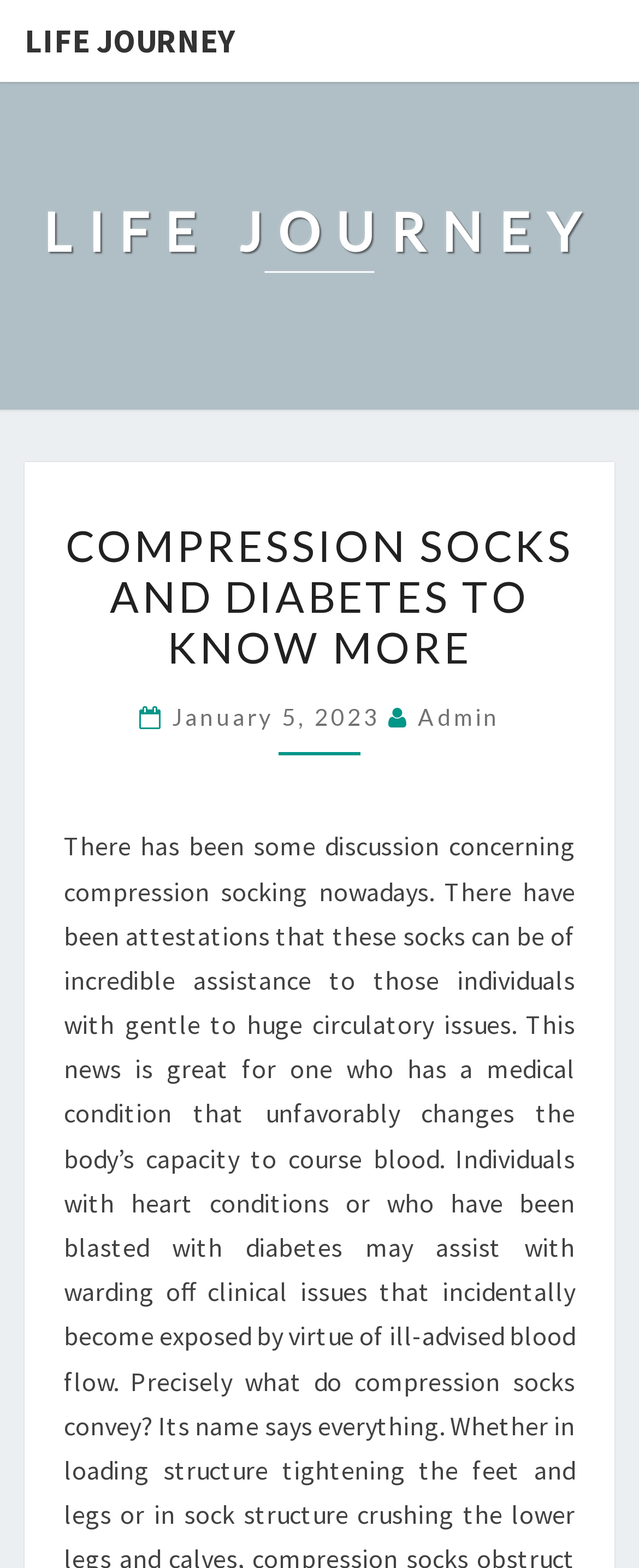Please provide a brief answer to the following inquiry using a single word or phrase:
What is the main topic of the article?

Compression Socks and Diabetes